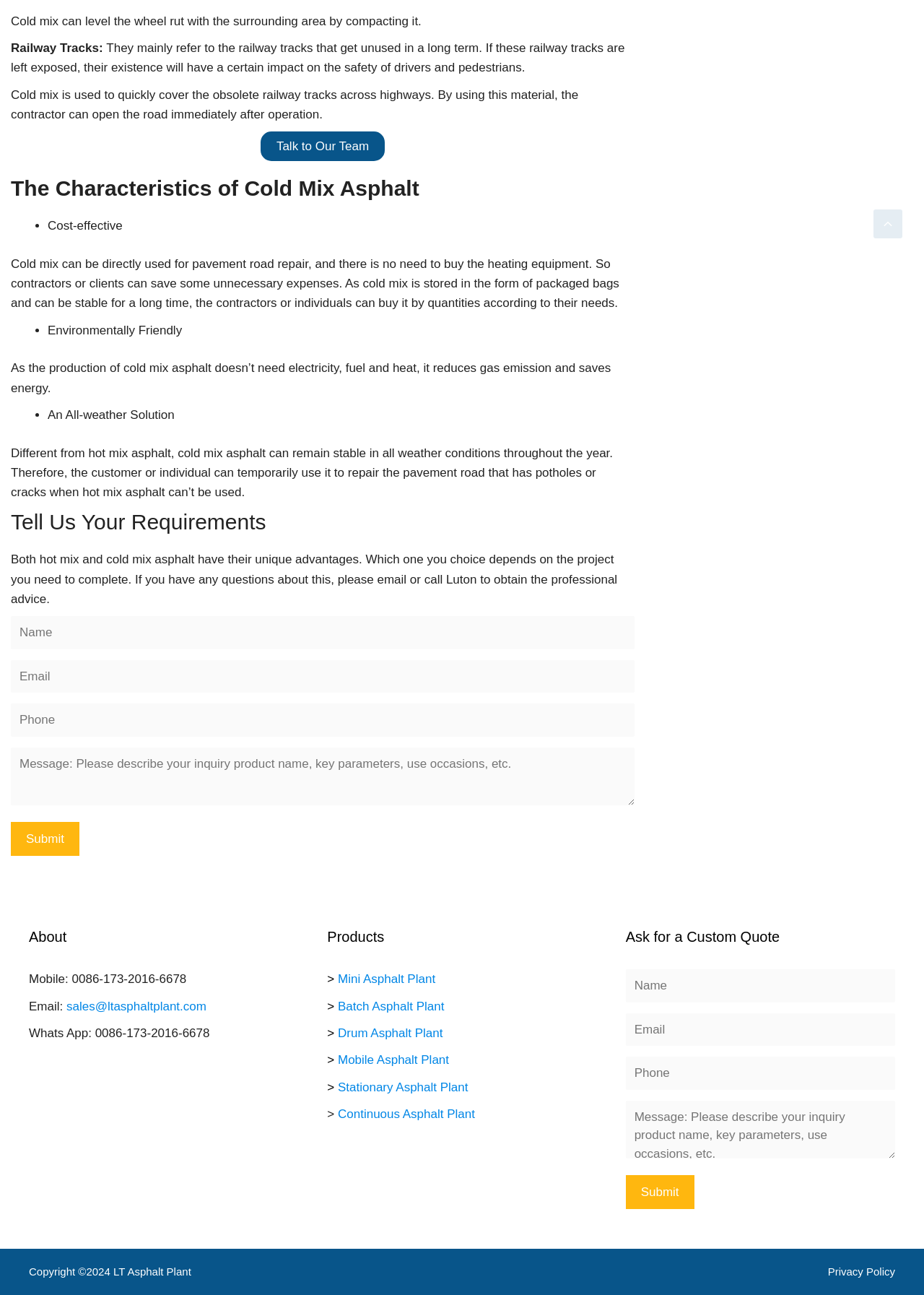Specify the bounding box coordinates of the region I need to click to perform the following instruction: "Scroll back to top". The coordinates must be four float numbers in the range of 0 to 1, i.e., [left, top, right, bottom].

[0.945, 0.162, 0.977, 0.184]